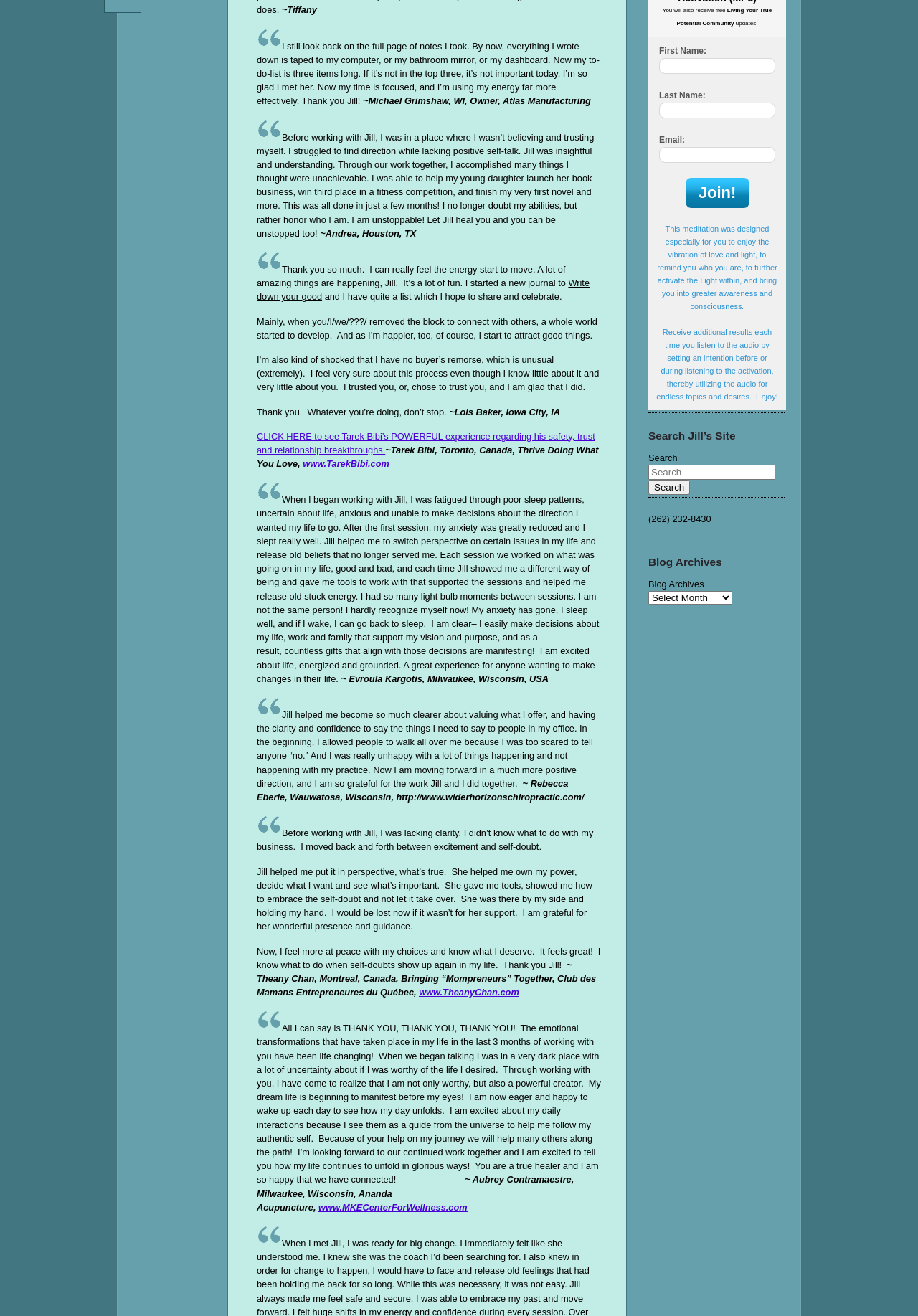Using the provided element description, identify the bounding box coordinates as (top-left x, top-left y, bottom-right x, bottom-right y). Ensure all values are between 0 and 1. Description: name="submit" value="Join!"

[0.746, 0.135, 0.816, 0.158]